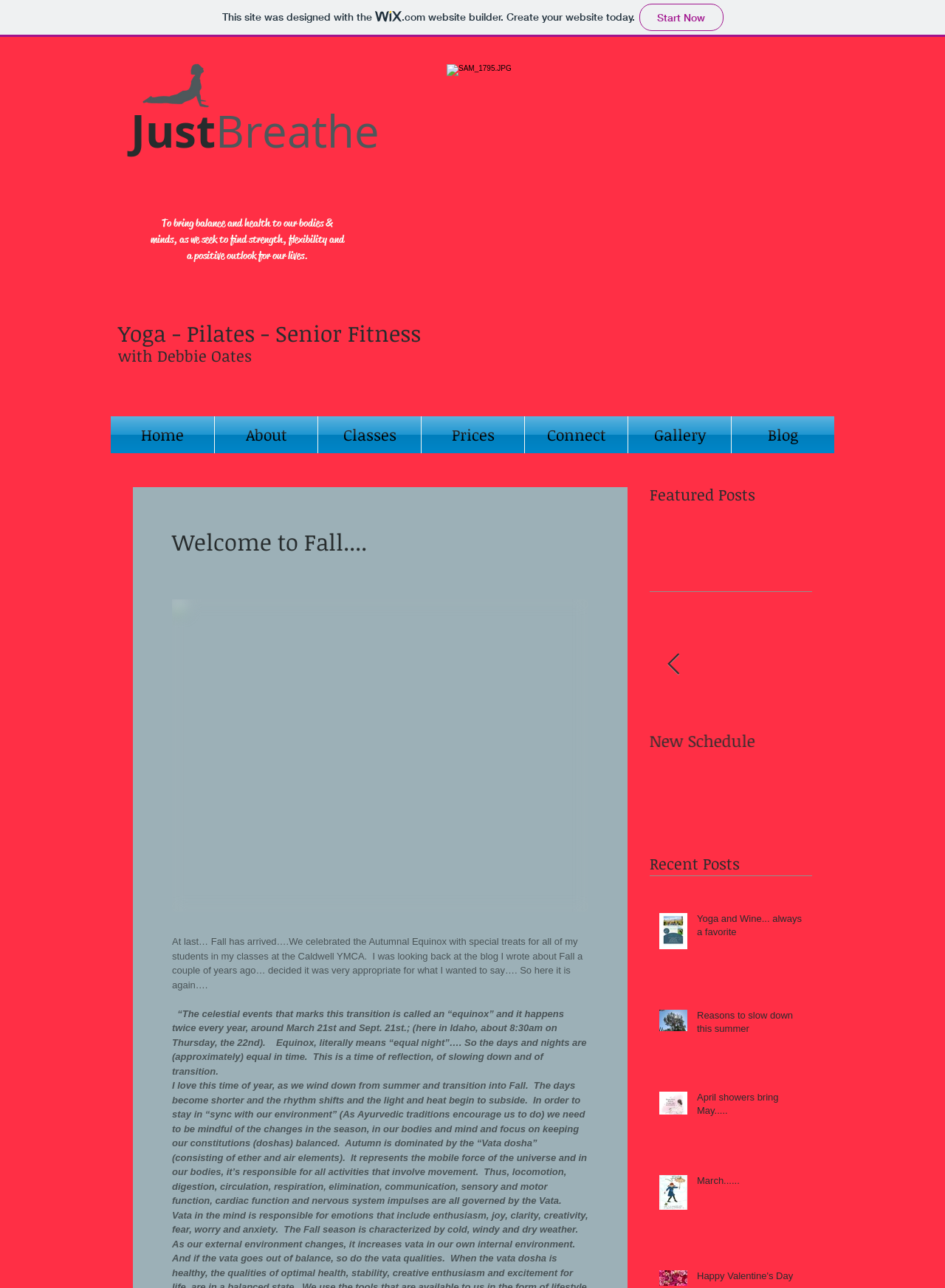What is the theme of the blog post?
Please answer the question as detailed as possible based on the image.

The theme of the blog post can be inferred from the text 'At last… Fall has arrived….We celebrated the Autumnal Equinox with special treats for all of my students in my classes at the Caldwell YMCA.' which indicates that the blog post is about the arrival of Fall season.